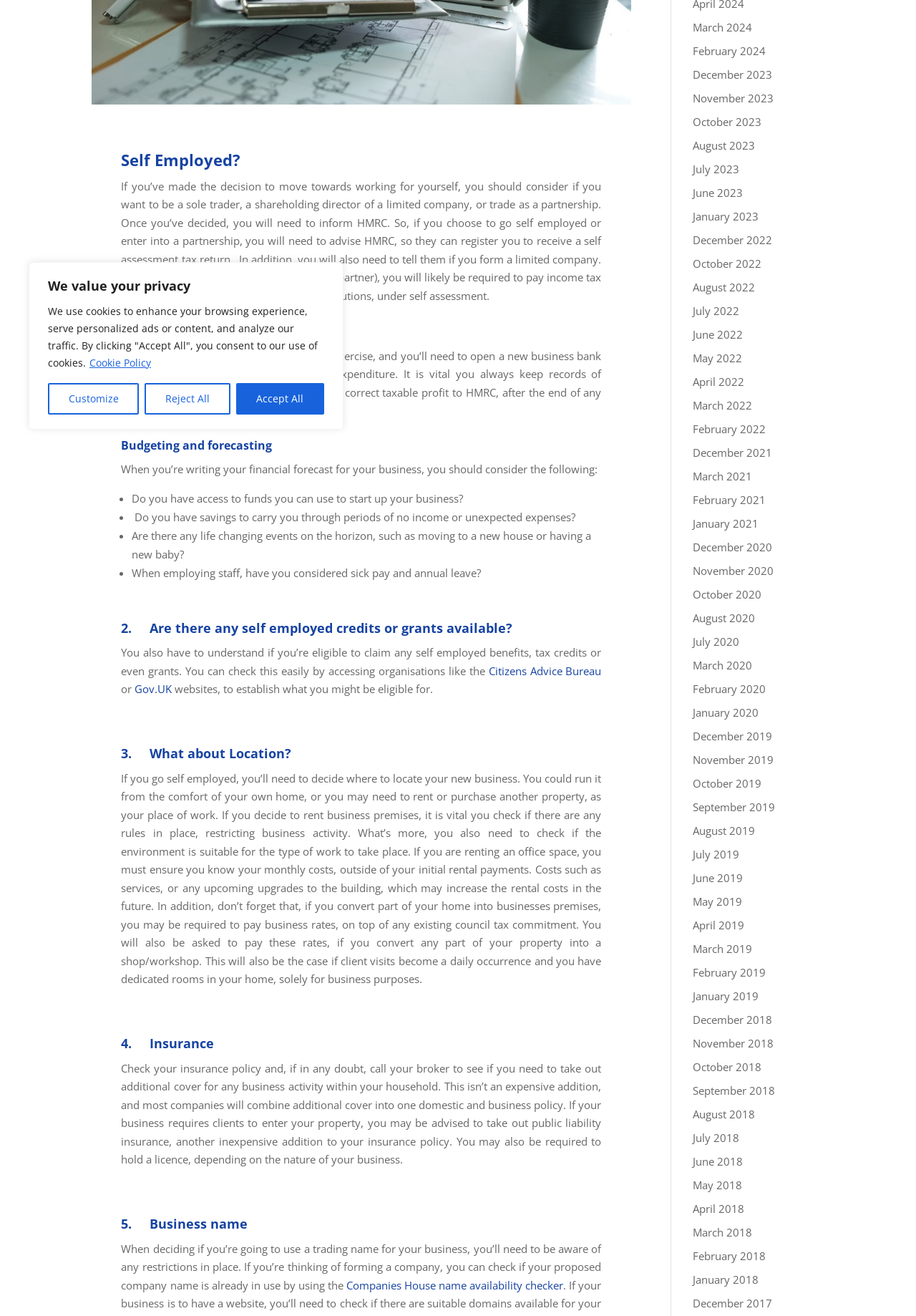Identify the bounding box for the described UI element. Provide the coordinates in (top-left x, top-left y, bottom-right x, bottom-right y) format with values ranging from 0 to 1: February 2024

[0.756, 0.028, 0.836, 0.039]